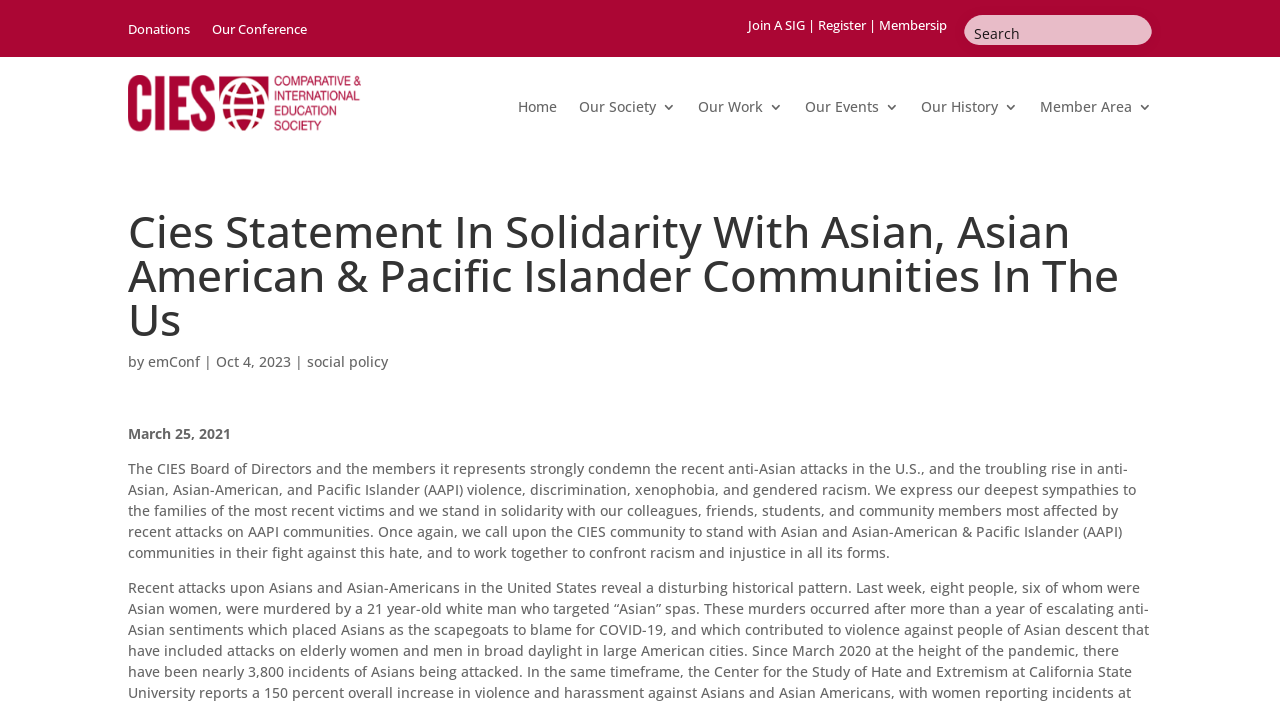Kindly determine the bounding box coordinates for the area that needs to be clicked to execute this instruction: "Access SAP courses catalog".

None